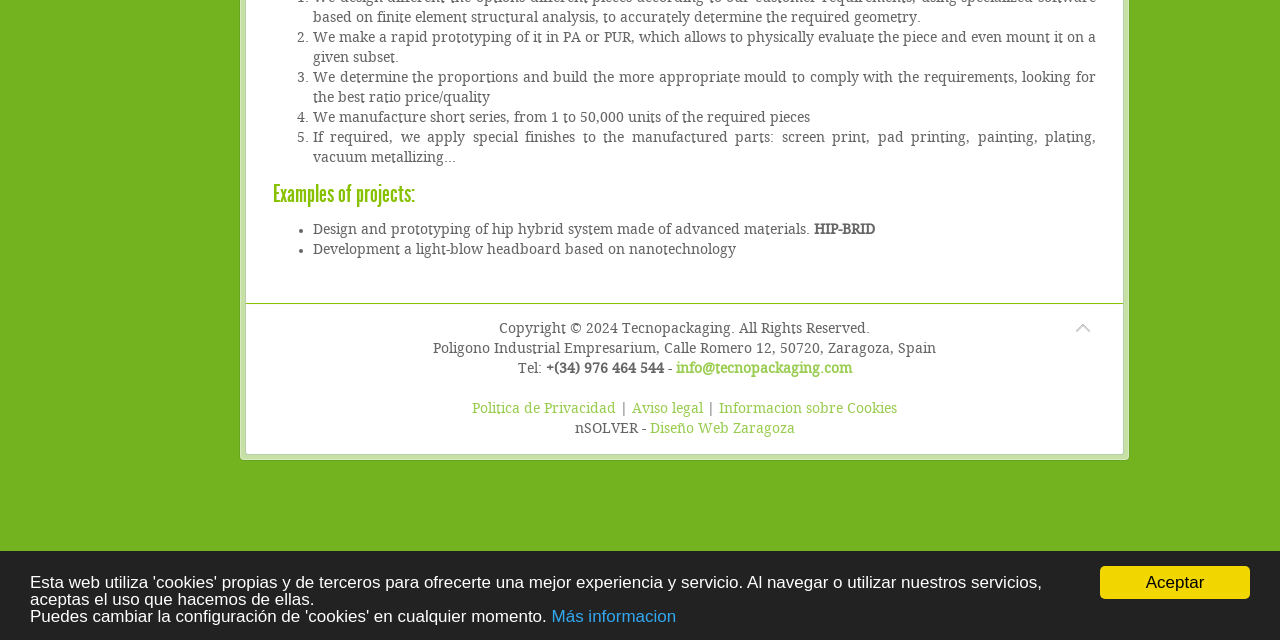Identify and provide the bounding box coordinates of the UI element described: "Diseño Web Zaragoza". The coordinates should be formatted as [left, top, right, bottom], with each number being a float between 0 and 1.

[0.507, 0.659, 0.621, 0.681]